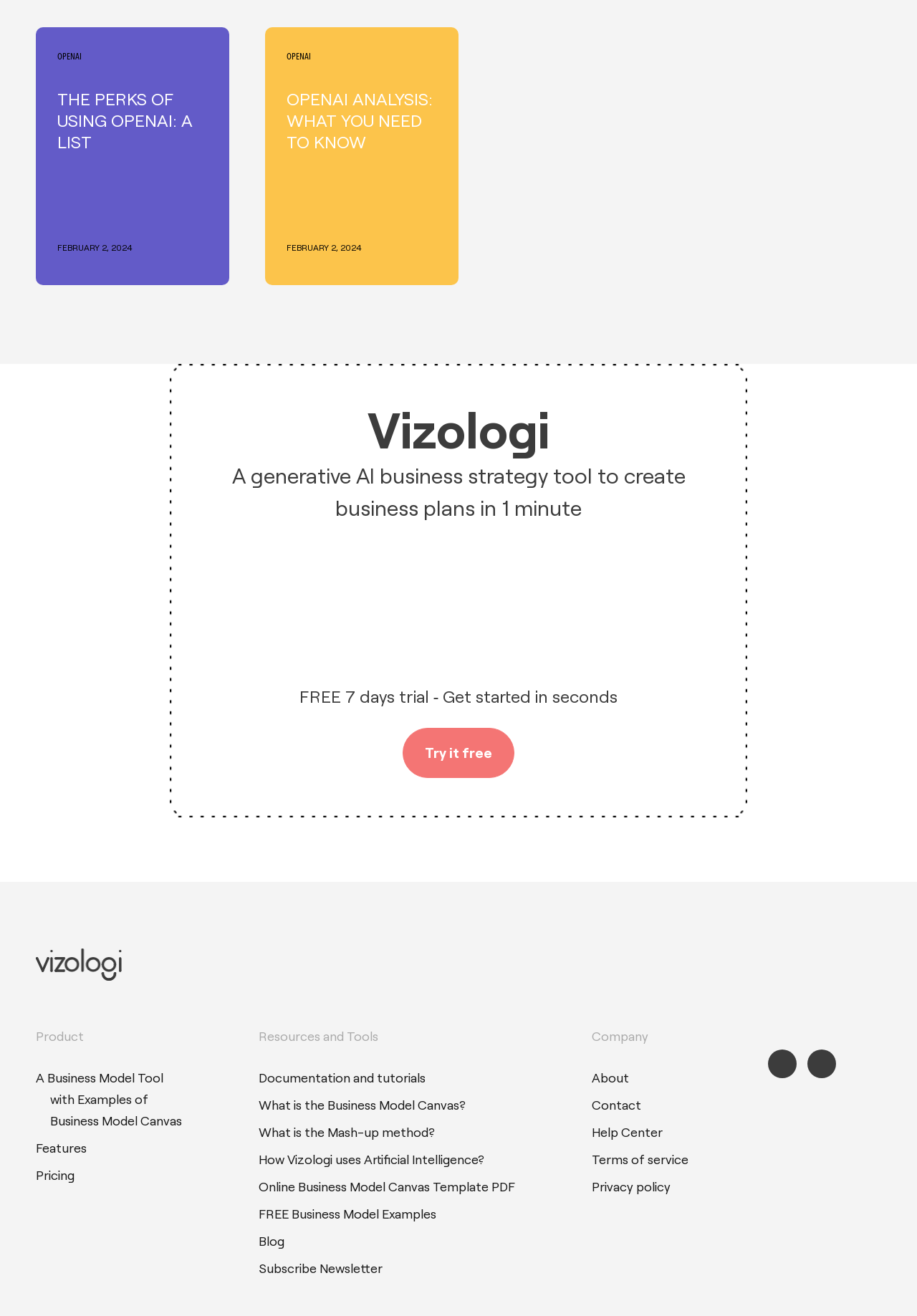Provide the bounding box coordinates, formatted as (top-left x, top-left y, bottom-right x, bottom-right y), with all values being floating point numbers between 0 and 1. Identify the bounding box of the UI element that matches the description: Help Center

[0.645, 0.854, 0.723, 0.866]